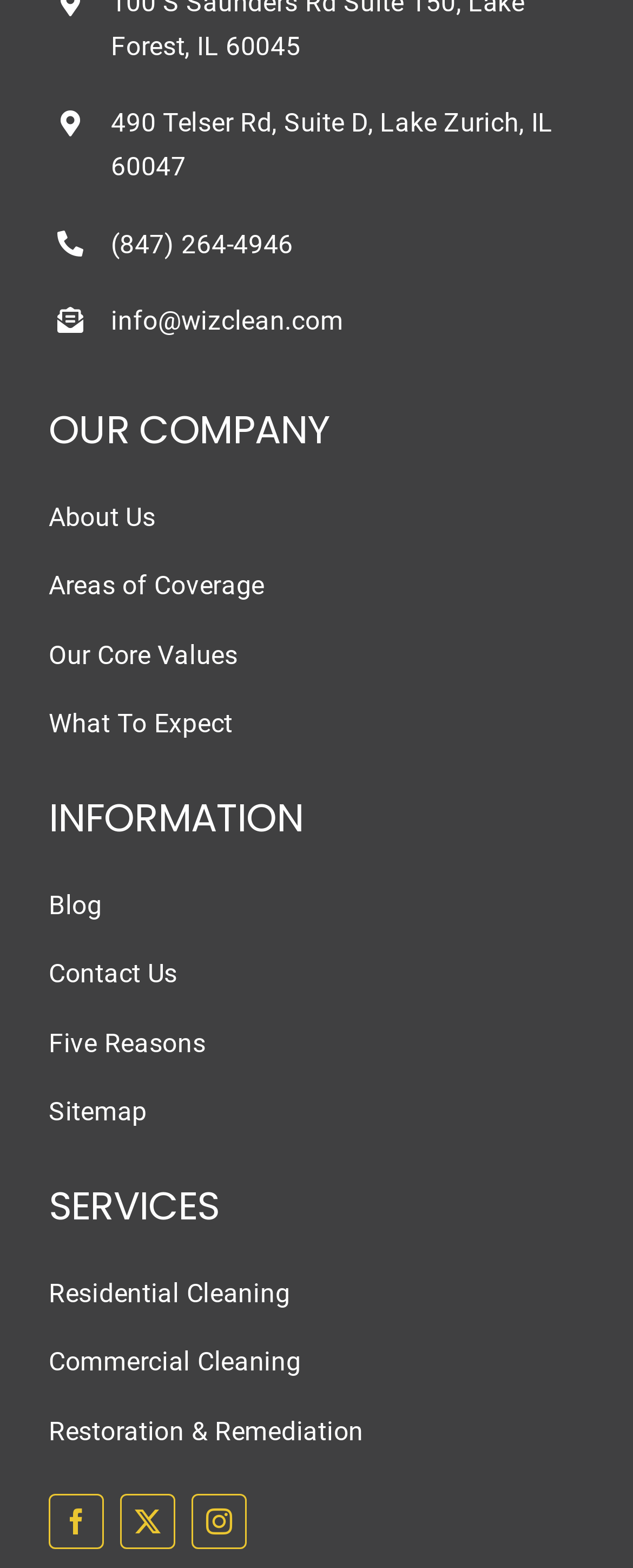Find the UI element described as: "Sitemap" and predict its bounding box coordinates. Ensure the coordinates are four float numbers between 0 and 1, [left, top, right, bottom].

[0.077, 0.695, 0.923, 0.724]